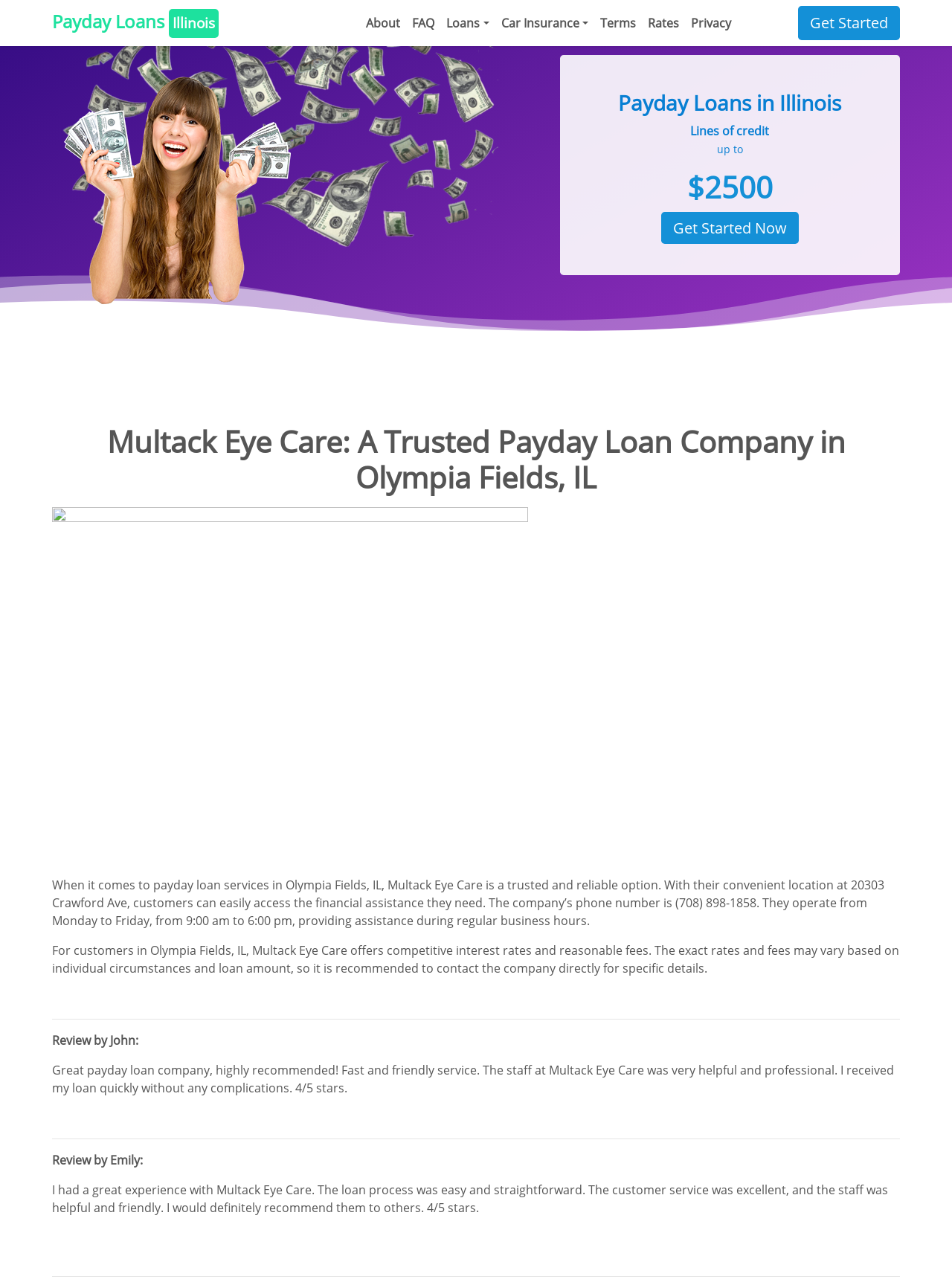Determine the bounding box coordinates of the clickable element necessary to fulfill the instruction: "Check the Rates". Provide the coordinates as four float numbers within the 0 to 1 range, i.e., [left, top, right, bottom].

[0.674, 0.006, 0.719, 0.03]